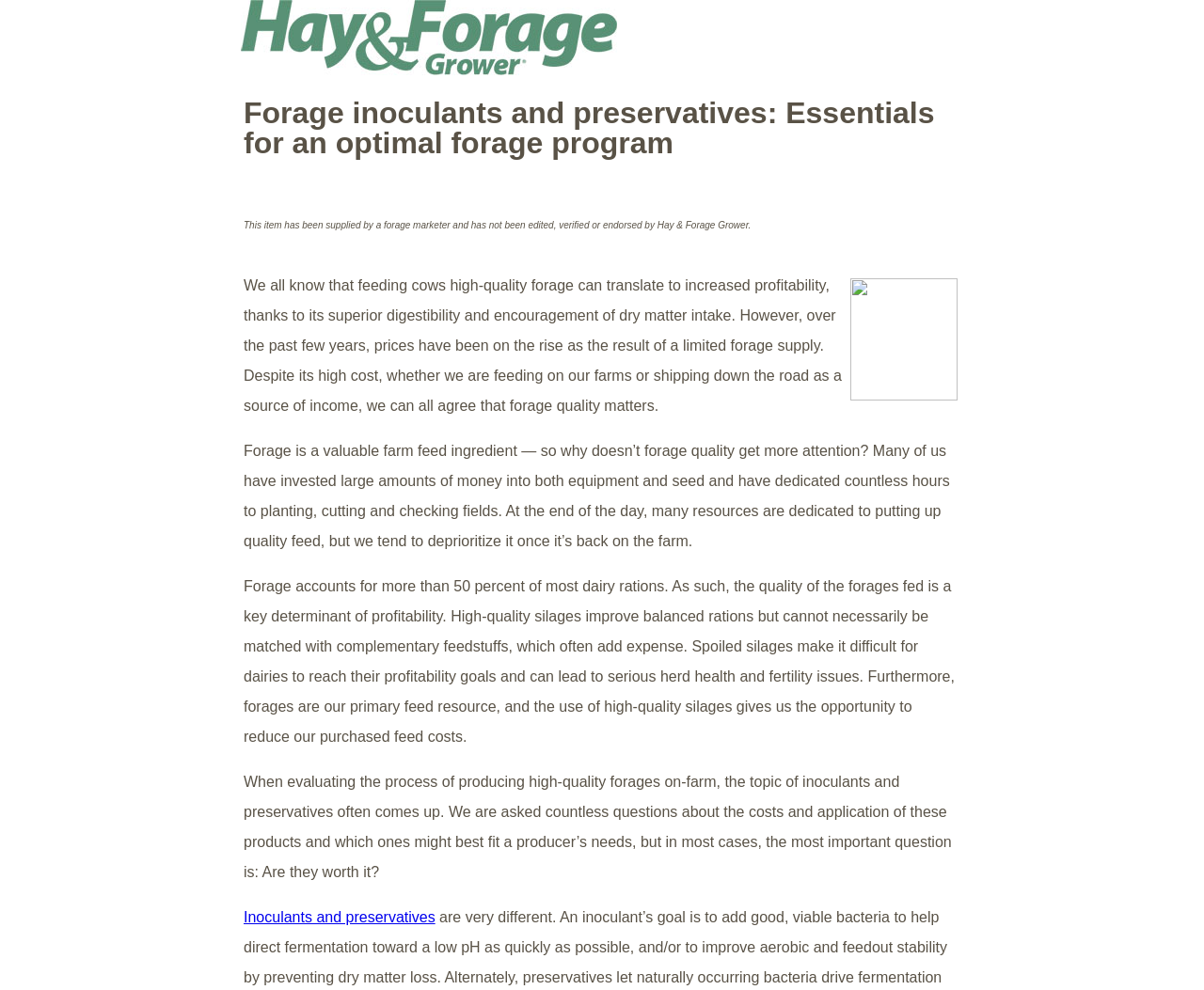Answer the following query concisely with a single word or phrase:
What is the topic of discussion in the article?

forage quality